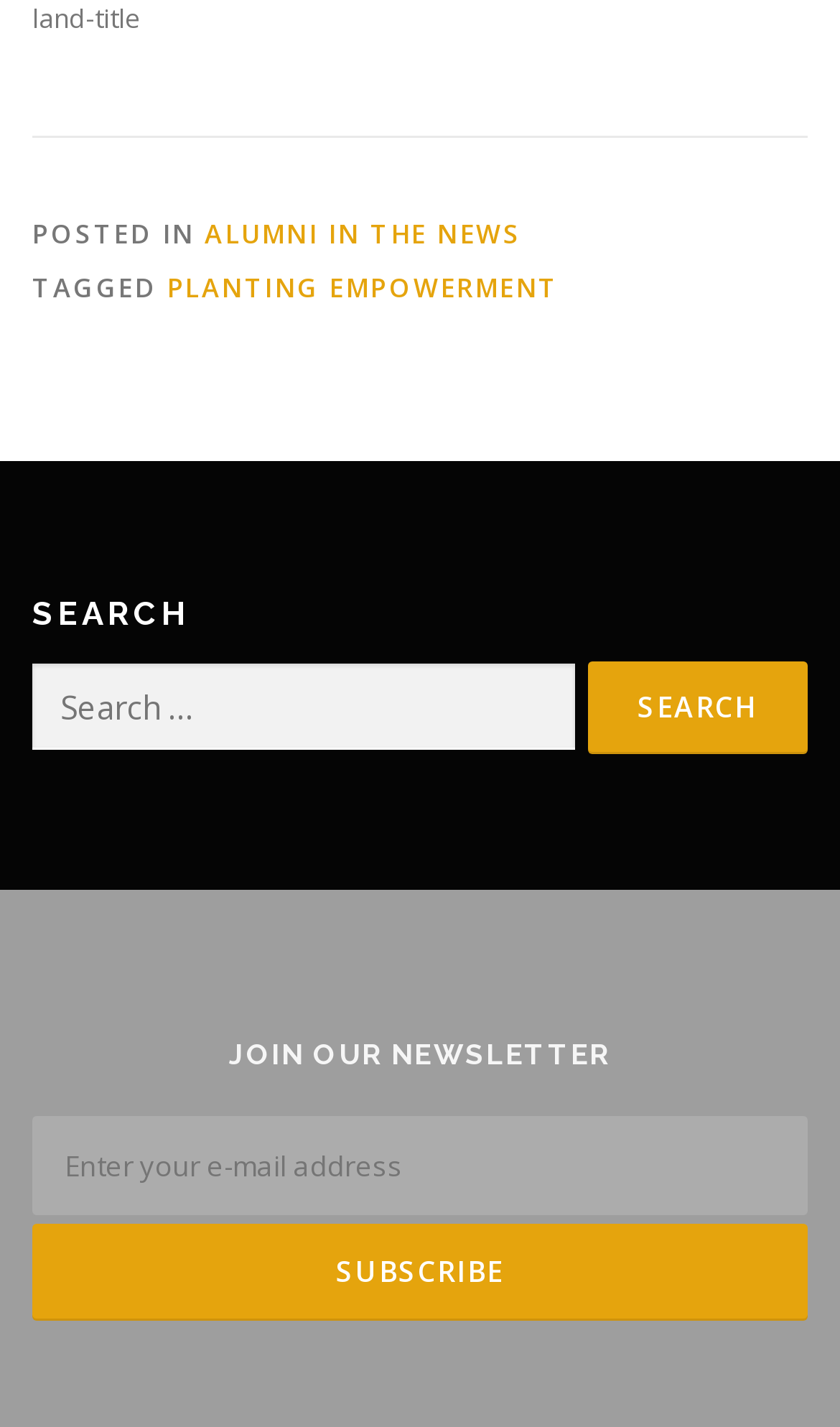What is the call-to-action for the newsletter?
Please give a detailed and elaborate answer to the question.

The newsletter section has a textbox to enter an email address and a button labeled 'Subscribe'. This suggests that the call-to-action for the newsletter is to subscribe to it by entering an email address and clicking the 'Subscribe' button.